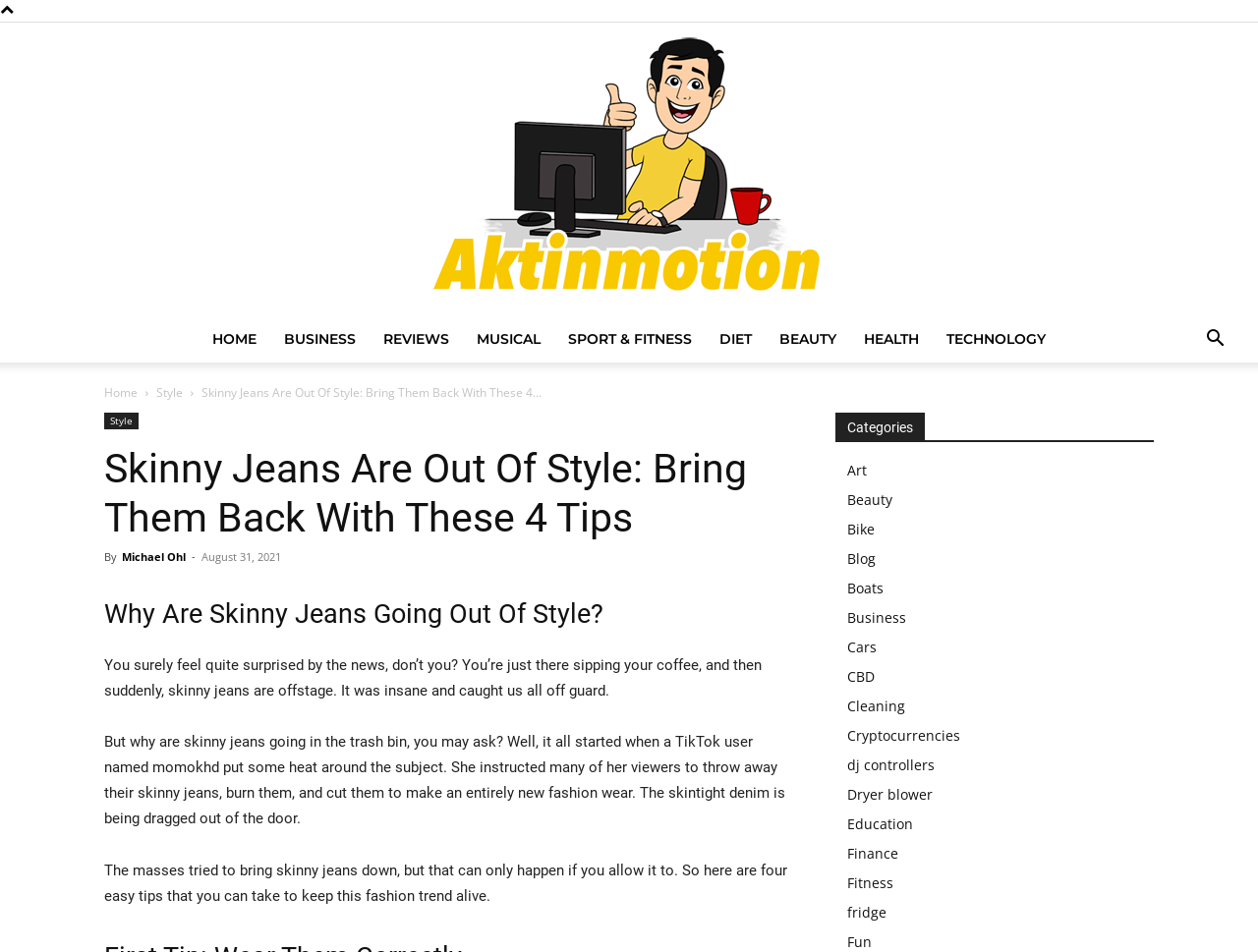Extract the primary headline from the webpage and present its text.

Skinny Jeans Are Out Of Style: Bring Them Back With These 4 Tips